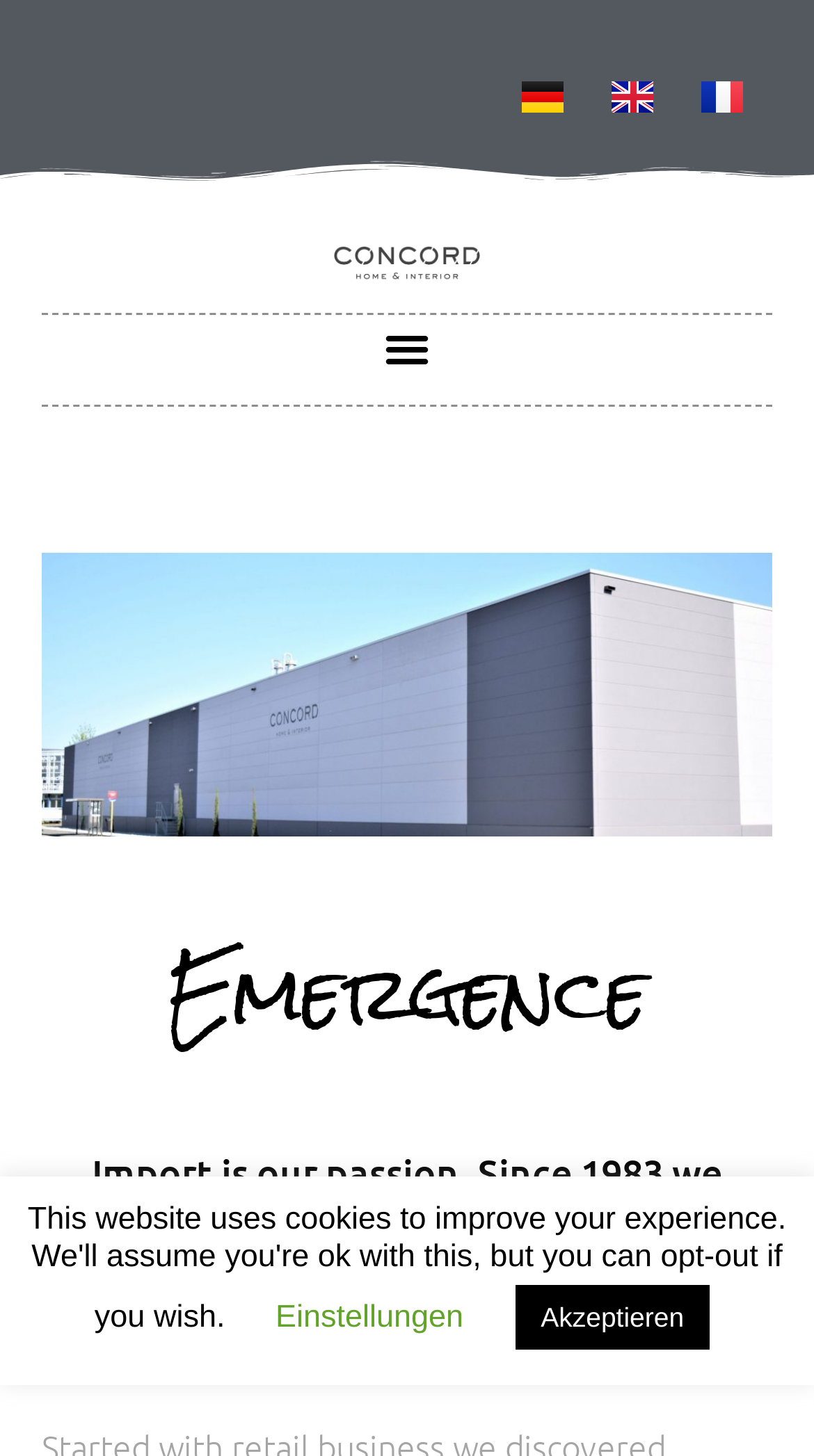Provide the bounding box coordinates of the HTML element described by the text: "Menu". The coordinates should be in the format [left, top, right, bottom] with values between 0 and 1.

[0.458, 0.216, 0.542, 0.263]